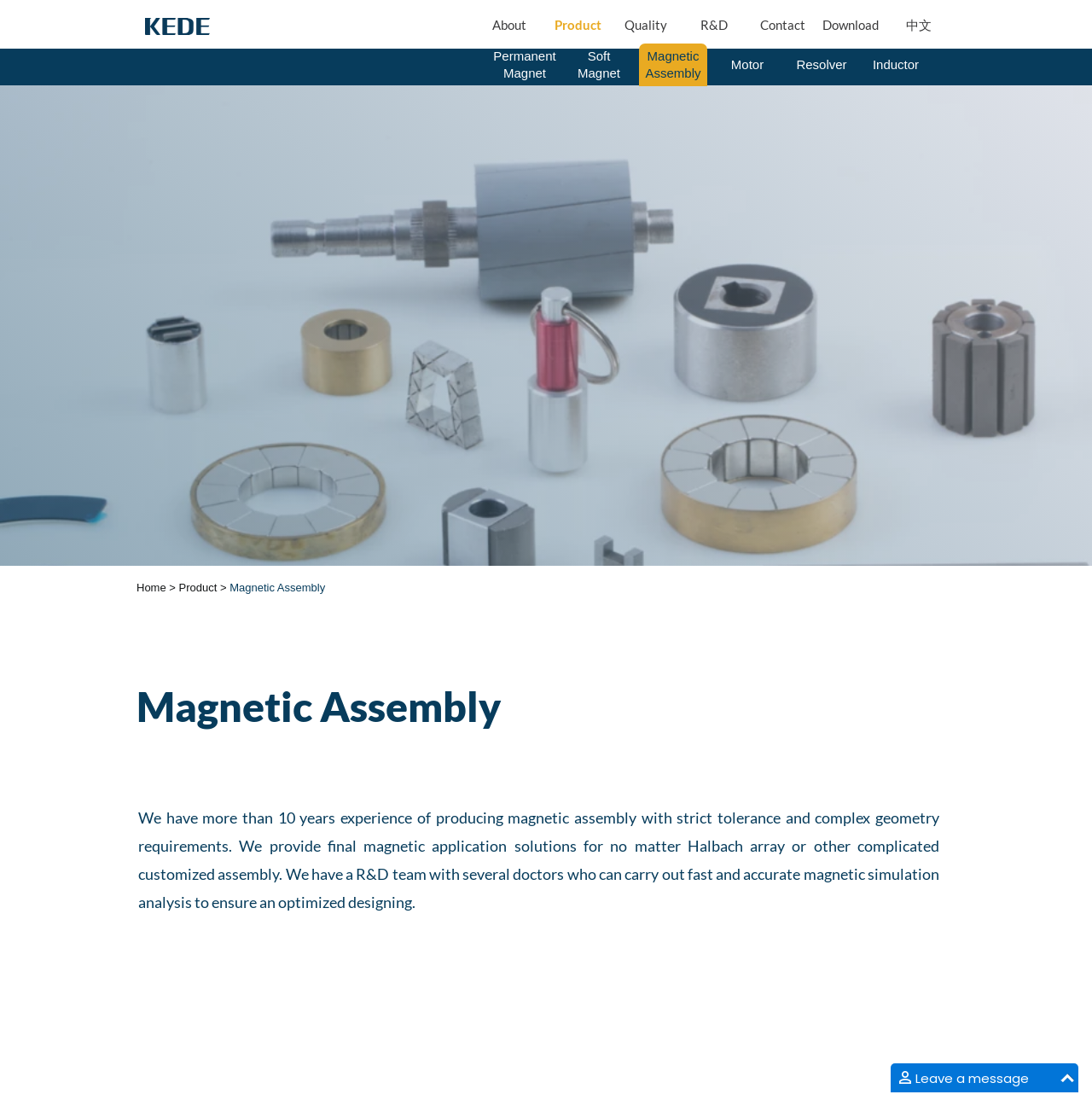What is the language of the webpage?
Using the information from the image, provide a comprehensive answer to the question.

I can see that there are links to different languages on the page, including 'About', 'Product', 'Quality', 'R&D', 'Download', and '中文' (which is Chinese). This suggests that the webpage is available in both English and Chinese languages.